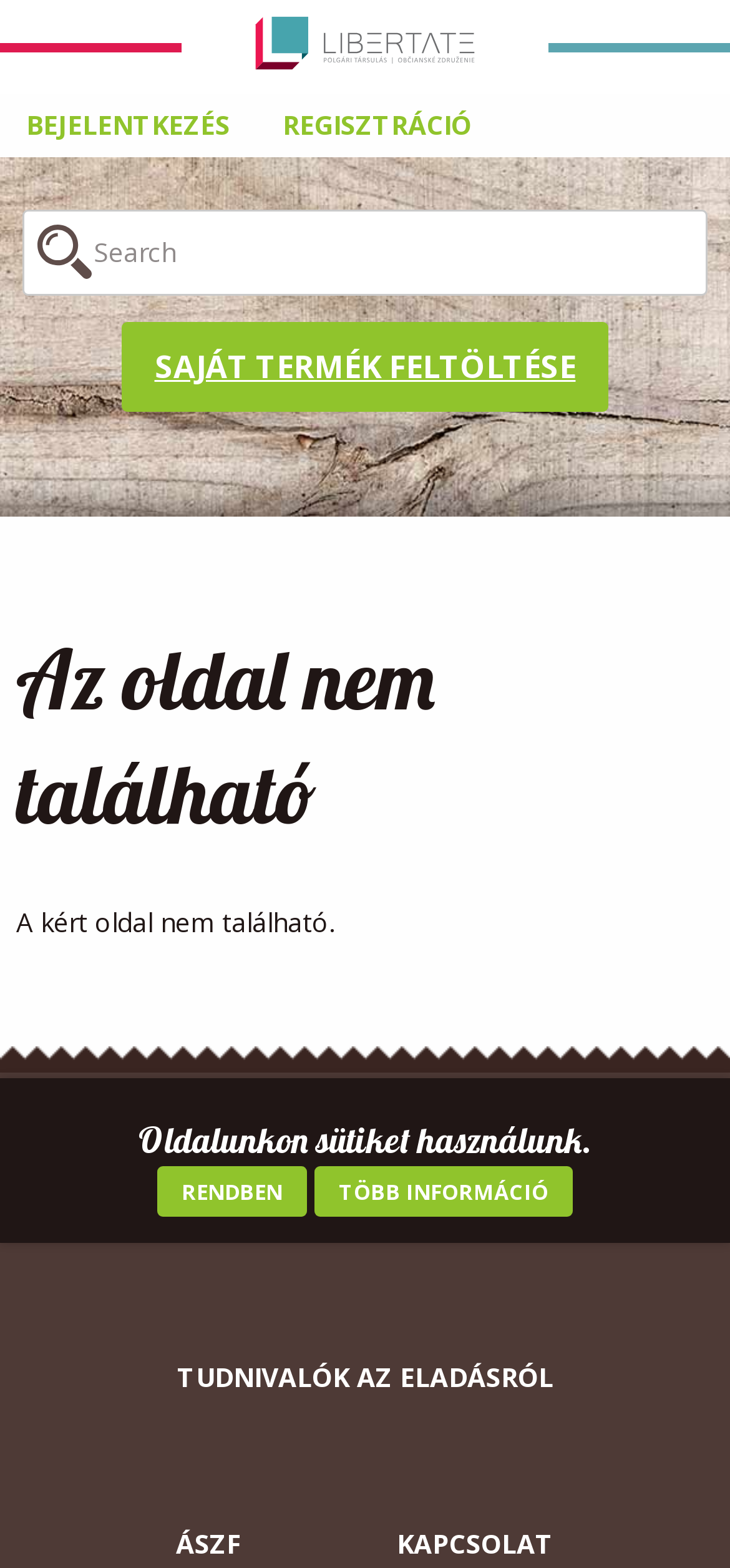Find the bounding box coordinates for the area that should be clicked to accomplish the instruction: "Learn more about selling".

[0.206, 0.858, 0.794, 0.898]